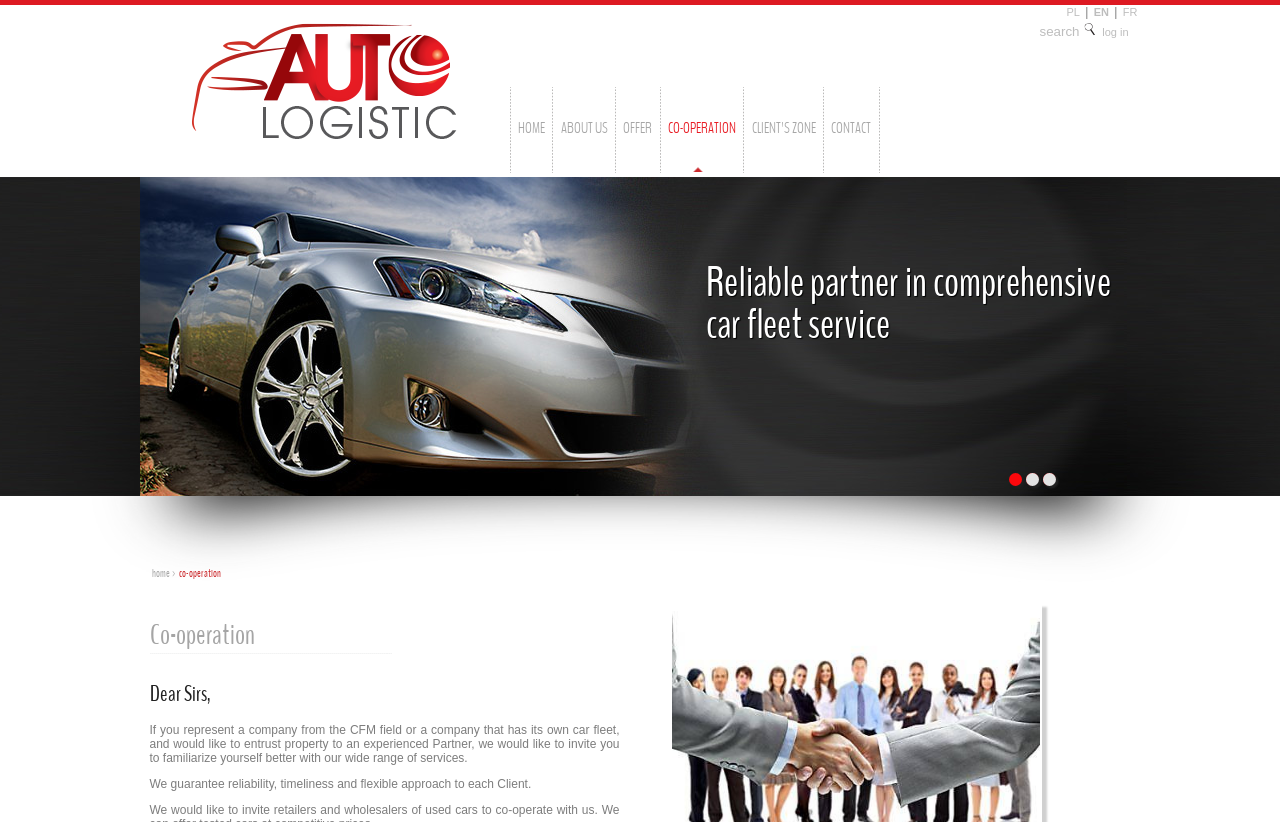Find the UI element described as: "About Us" and predict its bounding box coordinates. Ensure the coordinates are four float numbers between 0 and 1, [left, top, right, bottom].

[0.435, 0.108, 0.478, 0.209]